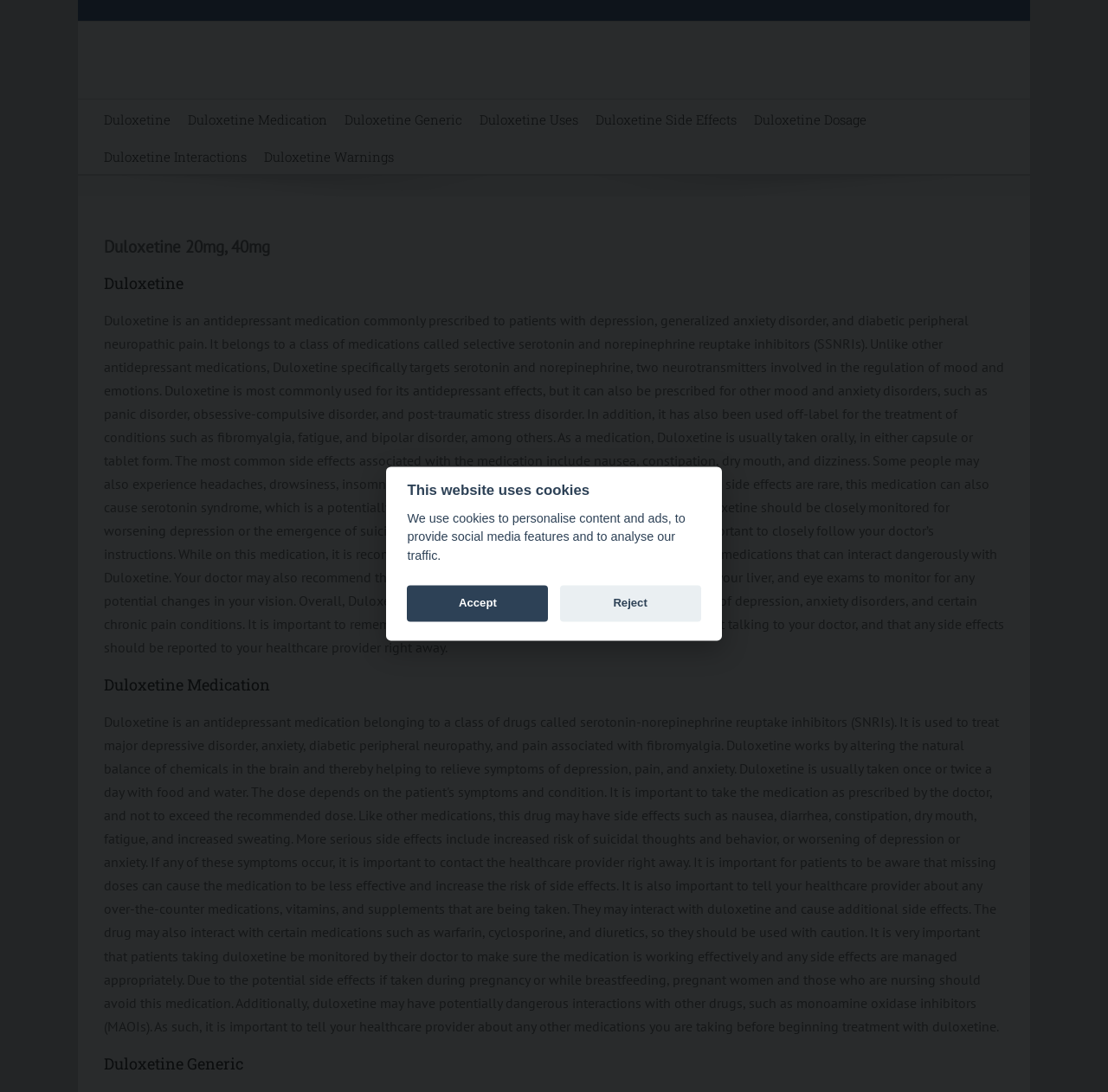Use one word or a short phrase to answer the question provided: 
What class of medications does Duloxetine belong to?

SSNRIs